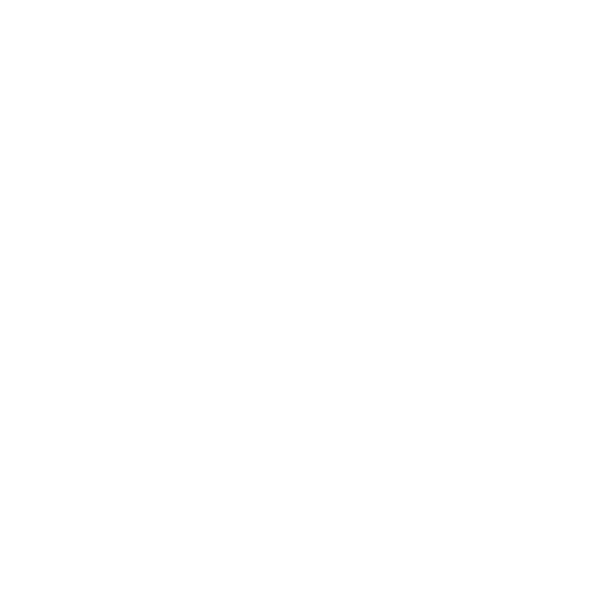Offer a detailed explanation of the image.

This image features the promotional graphic for the "Pet Bundle – HEMP SEED OIL AND PUMPKIN SEED OIL FOR PETS." This bundle emphasizes the health benefits of seed oils specifically designed for pets. The context includes a special offer emphasizing a 10% discount on the bundle, making it an attractive choice for pet owners focused on wellness. The original price of the bundle was £90.00, now reduced to £81.00, highlighting a significant savings opportunity. The image is designed to capture the attention of consumers interested in enhancing their pets' health with natural products.